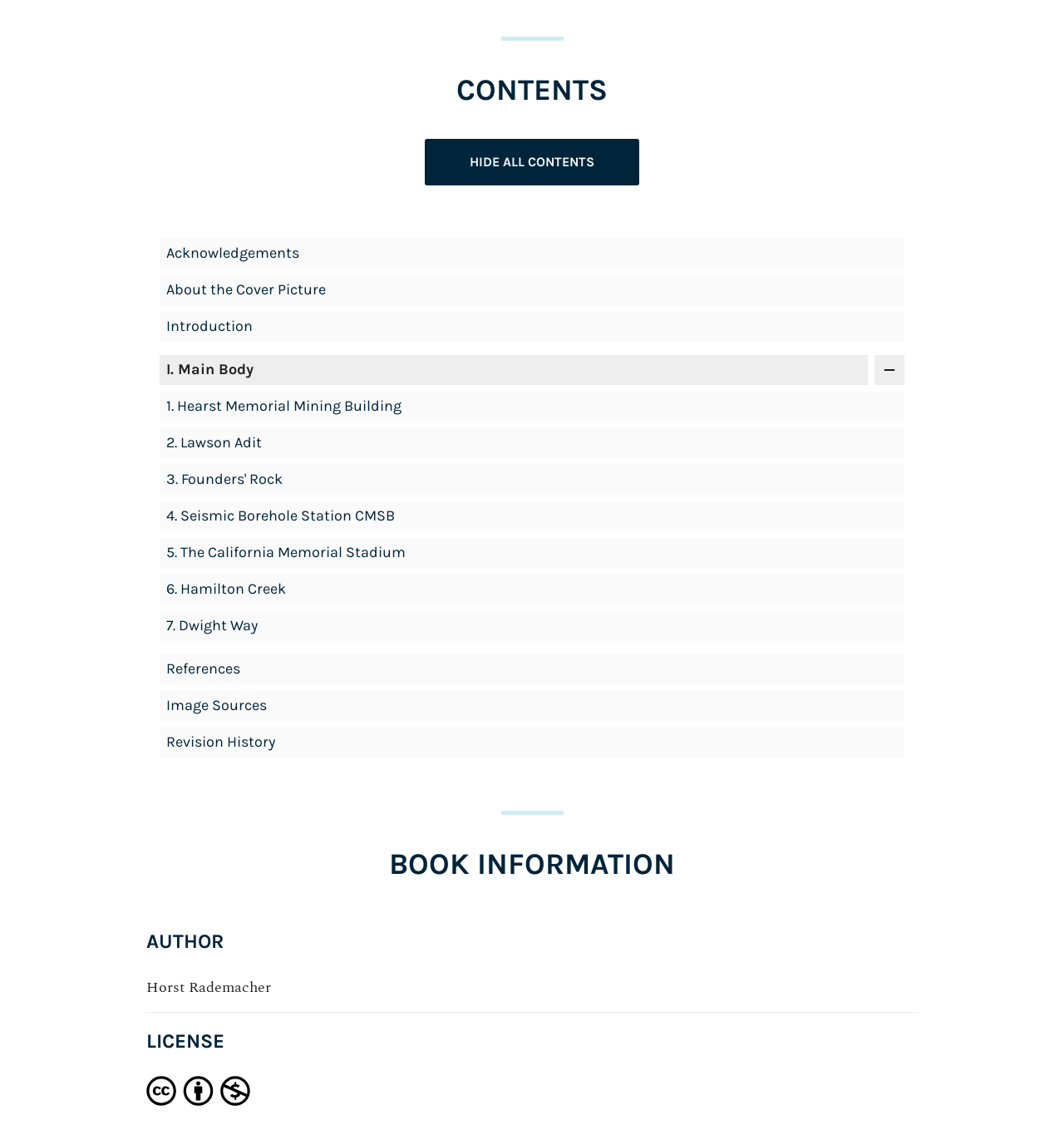Provide your answer in one word or a succinct phrase for the question: 
What is the title of the first section?

CONTENTS